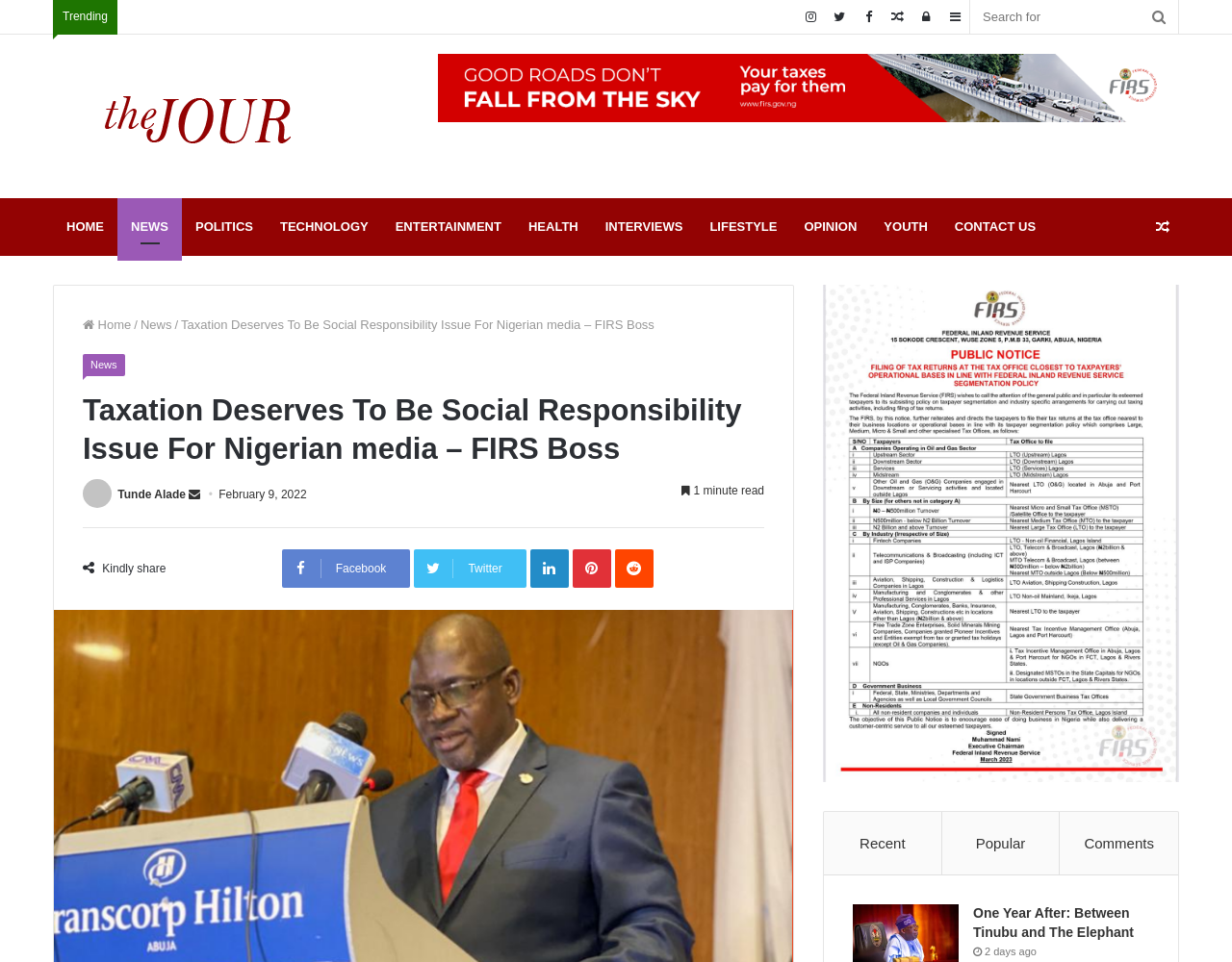Locate the bounding box coordinates of the item that should be clicked to fulfill the instruction: "Share the article on Facebook".

[0.229, 0.571, 0.333, 0.611]